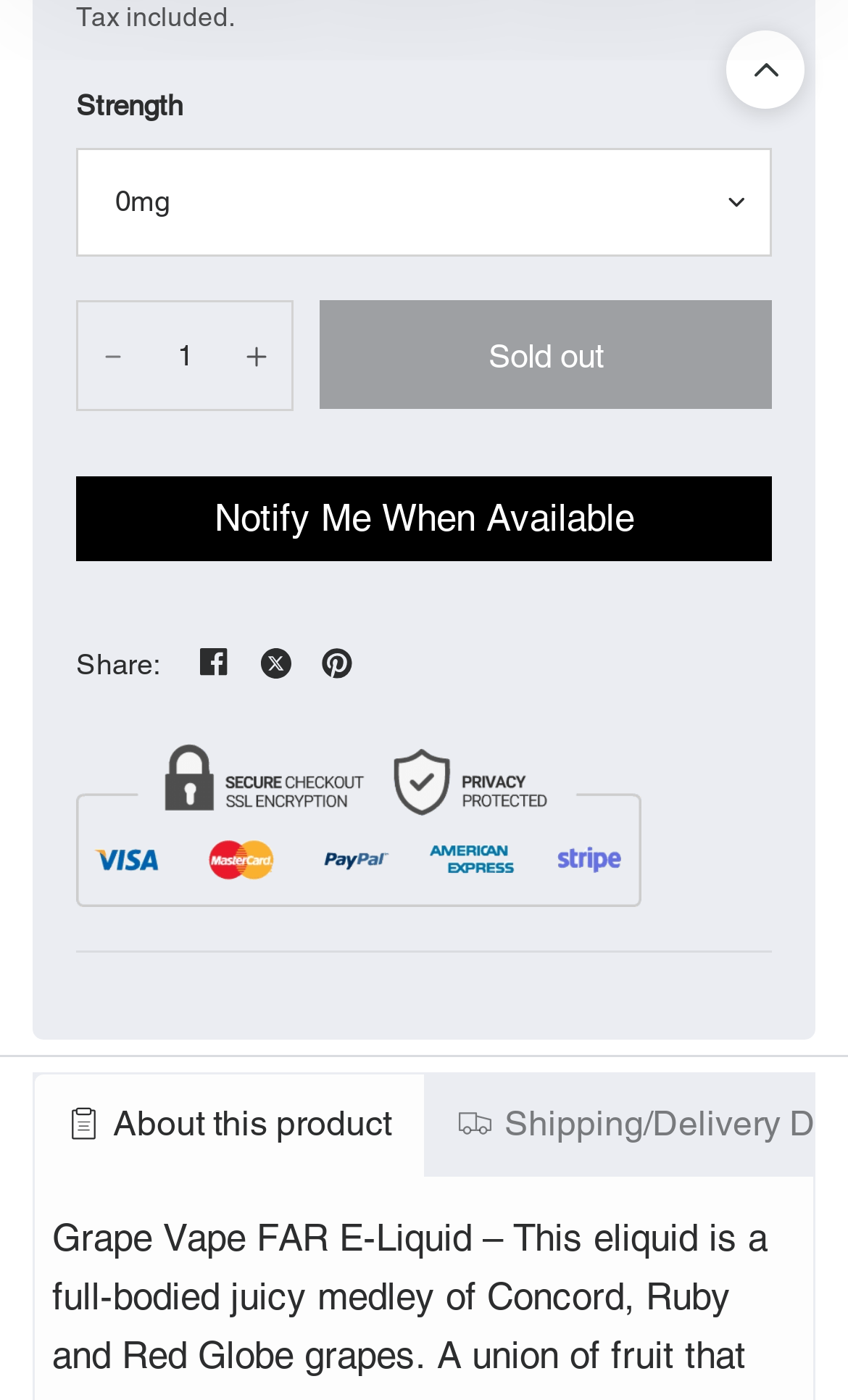How can the product be shared?
Please interpret the details in the image and answer the question thoroughly.

The link elements with the text 'Facebook', 'X', and 'Pinterest' suggest that the product can be shared on these social media platforms.